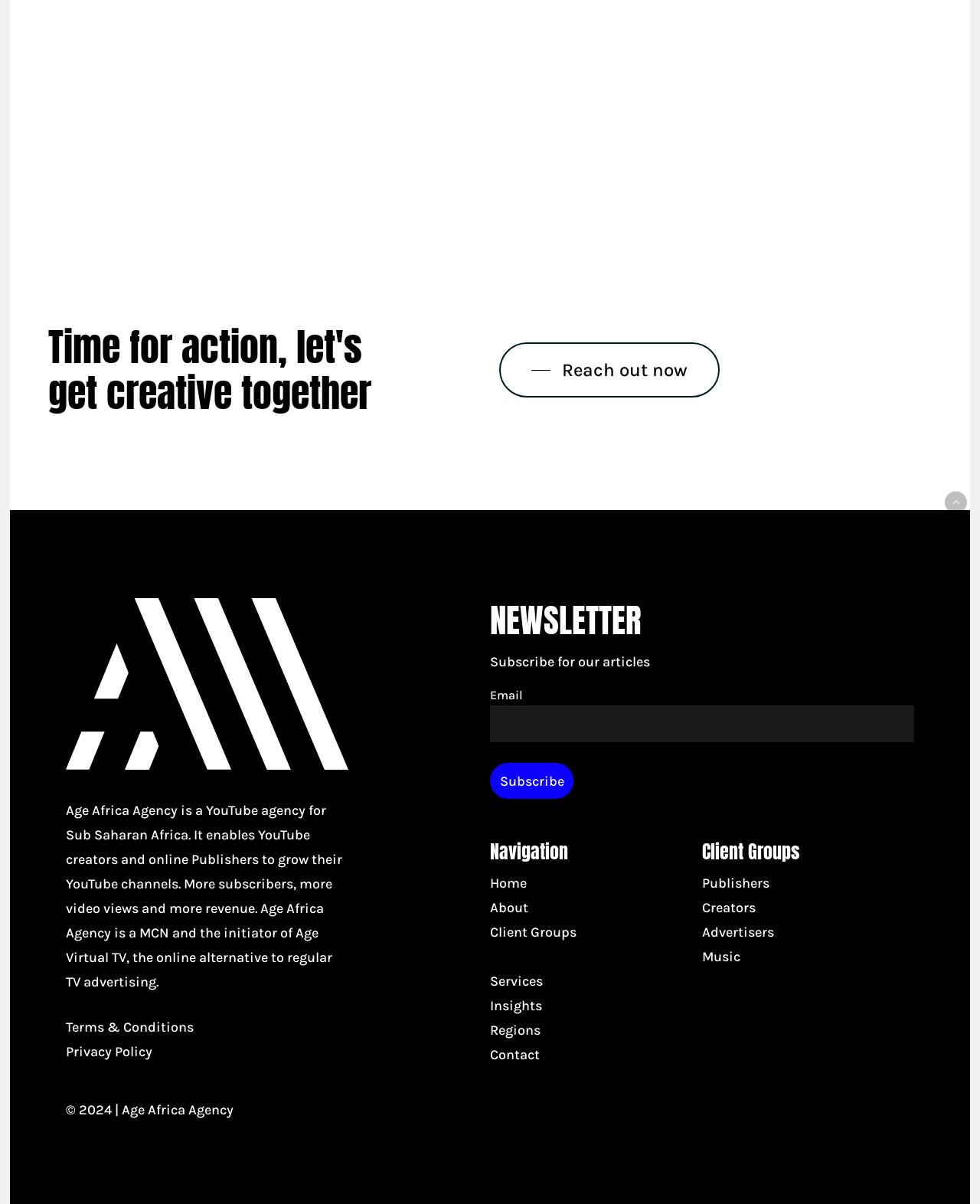Please specify the bounding box coordinates in the format (top-left x, top-left y, bottom-right x, bottom-right y), with all values as floating point numbers between 0 and 1. Identify the bounding box of the UI element described by: Reach out now

[0.542, 0.344, 0.701, 0.366]